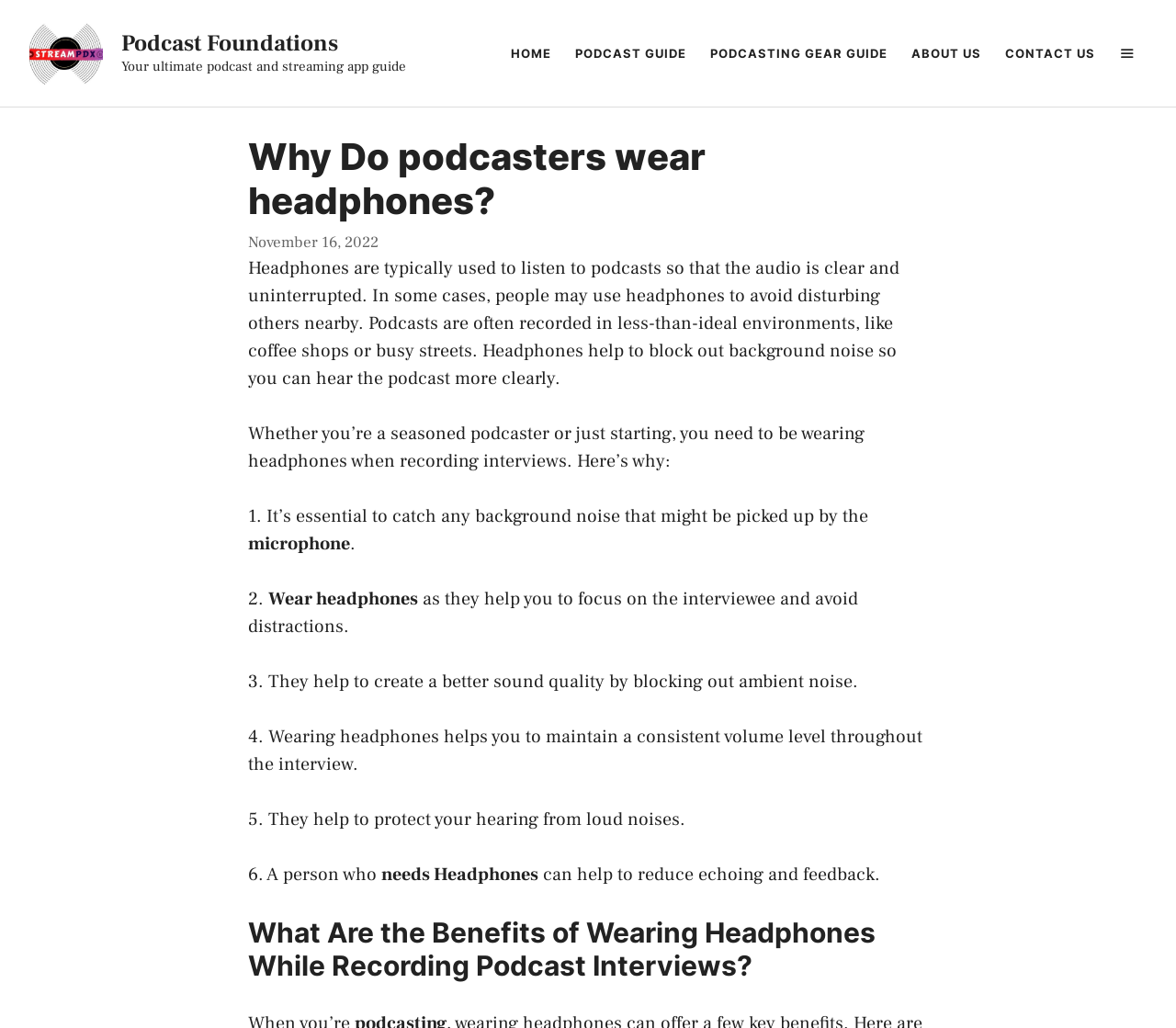Using the elements shown in the image, answer the question comprehensively: What is the date of the article 'Why Do podcasters wear headphones?'?

The date of the article 'Why Do podcasters wear headphones?' is mentioned at the top of the webpage, below the heading, as November 16, 2022.